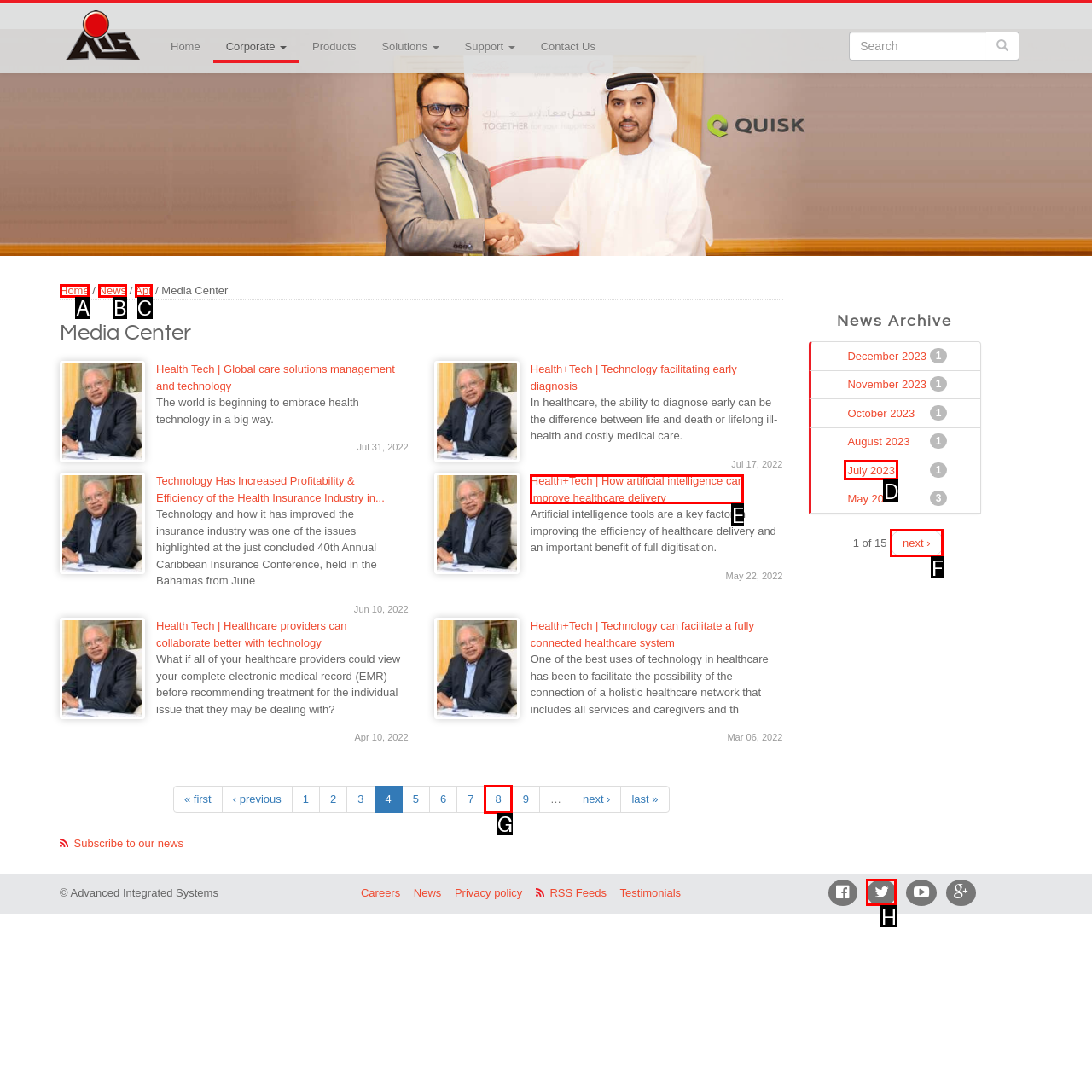Point out the option that needs to be clicked to fulfill the following instruction: View the next page of news
Answer with the letter of the appropriate choice from the listed options.

F